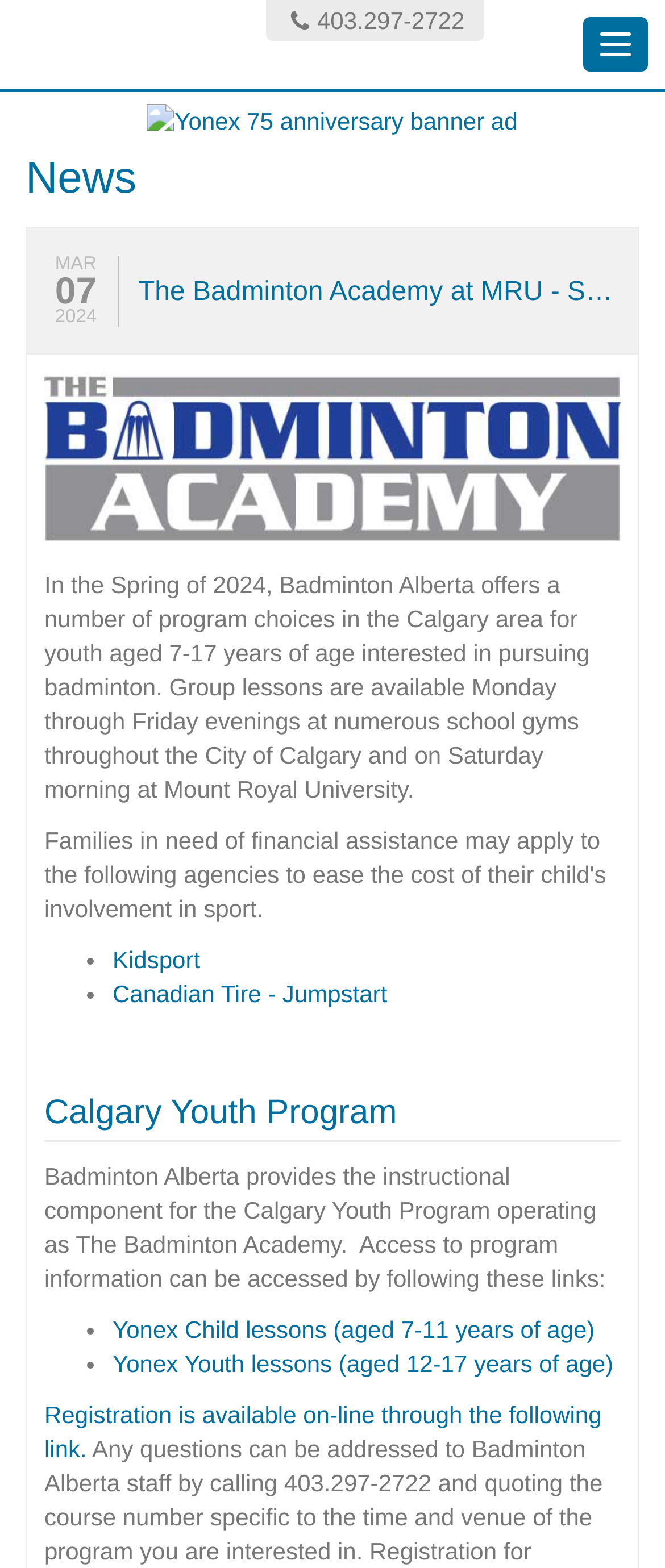What is the name of the program operating at Mount Royal University?
Using the image, answer in one word or phrase.

The Badminton Academy